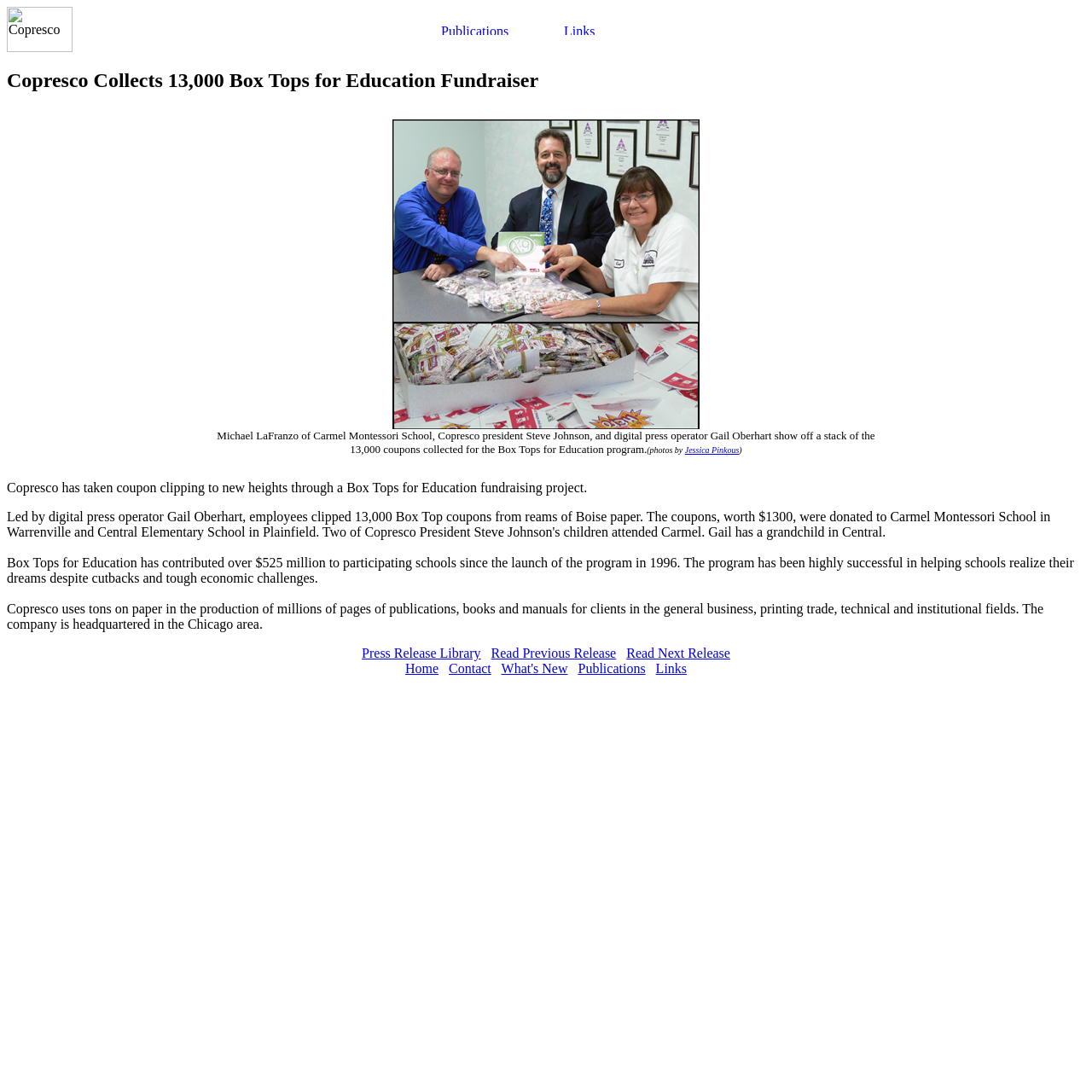Answer the following query with a single word or phrase:
What is the profession of Gail Oberhart?

Digital press operator